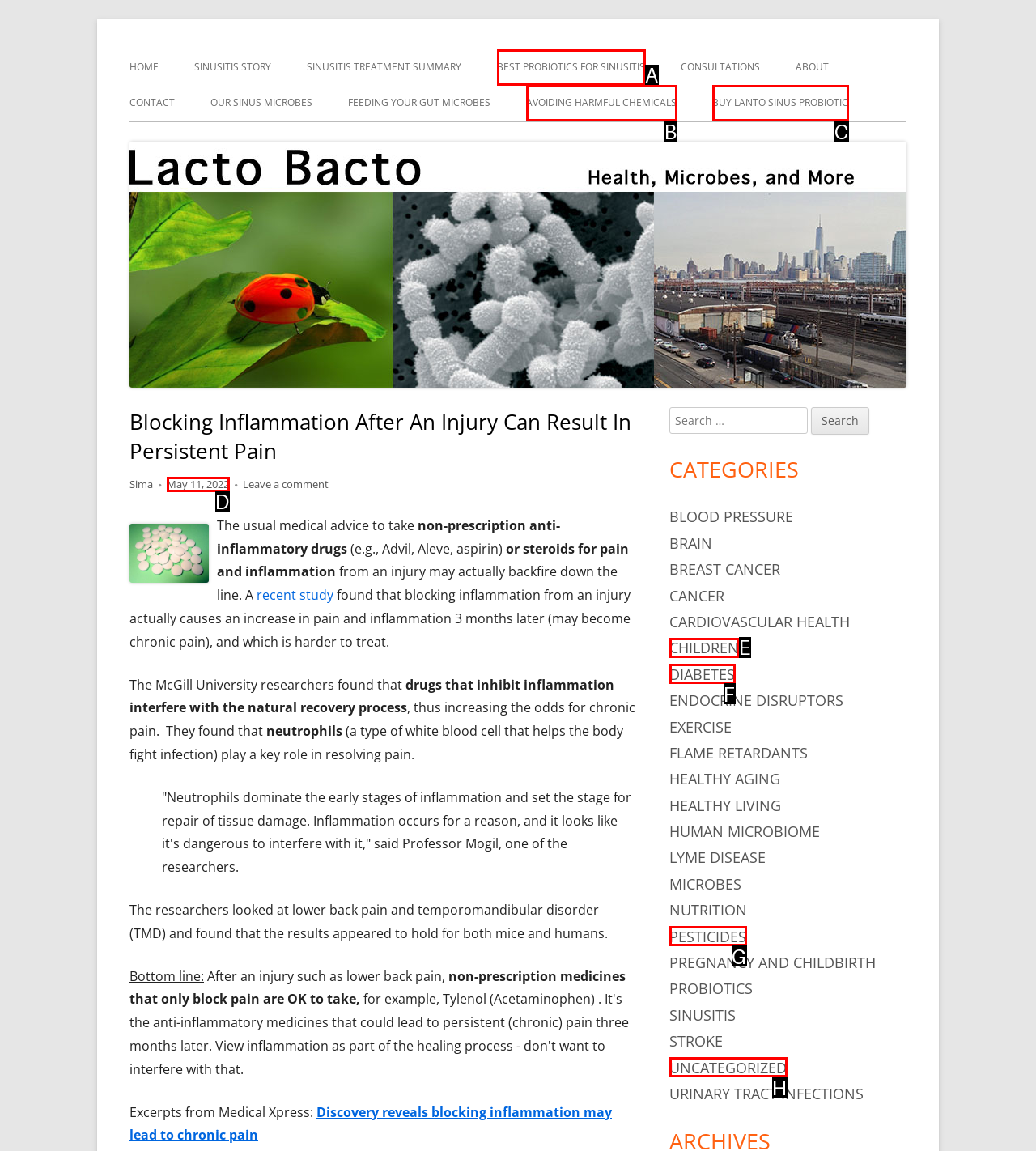Using the description: Buy Lanto Sinus Probiotic
Identify the letter of the corresponding UI element from the choices available.

C